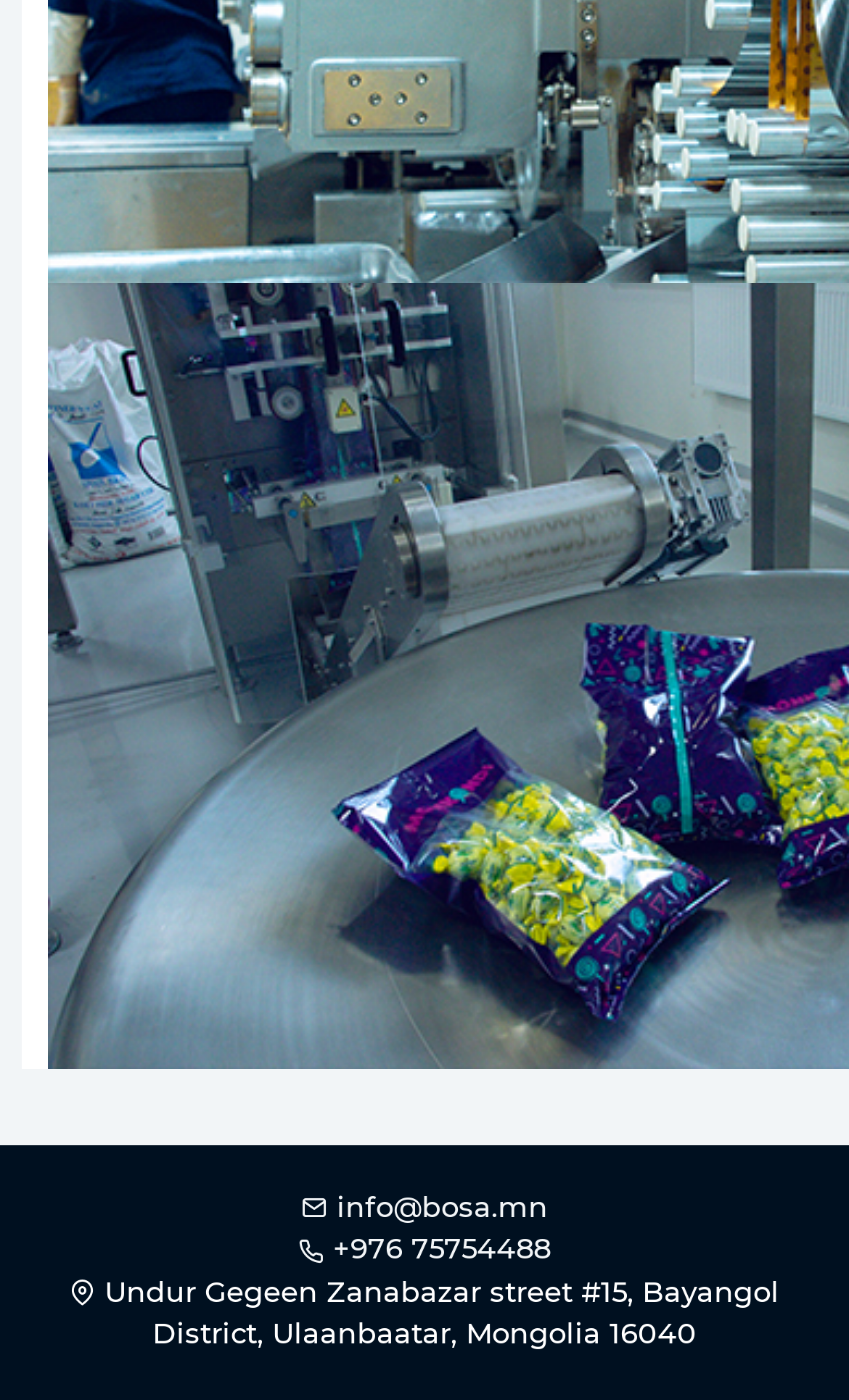Determine the bounding box for the described HTML element: "info@bosa.mn". Ensure the coordinates are four float numbers between 0 and 1 in the format [left, top, right, bottom].

[0.355, 0.848, 0.645, 0.873]